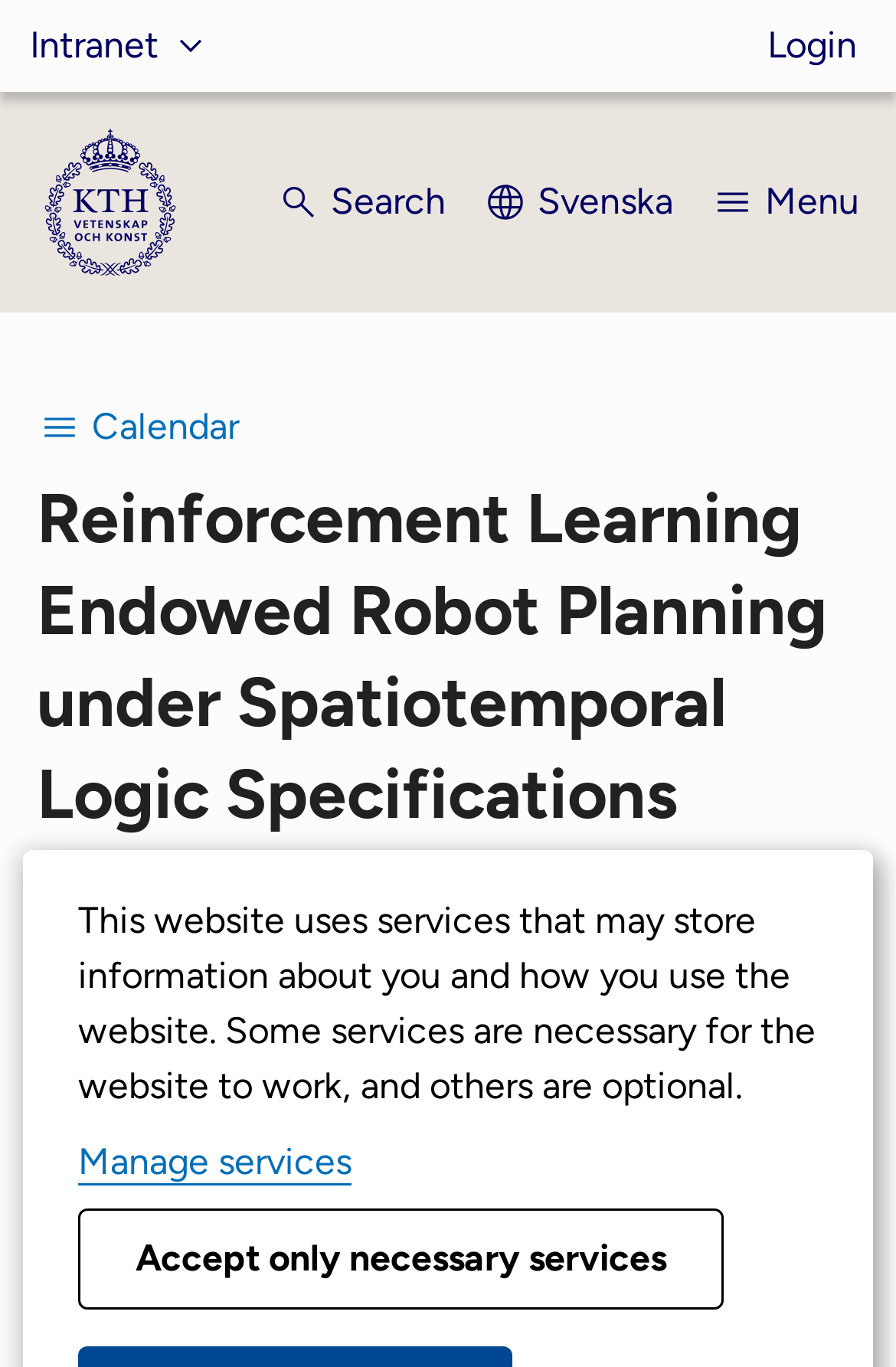Please identify the bounding box coordinates of the area I need to click to accomplish the following instruction: "Search".

[0.308, 0.114, 0.497, 0.182]